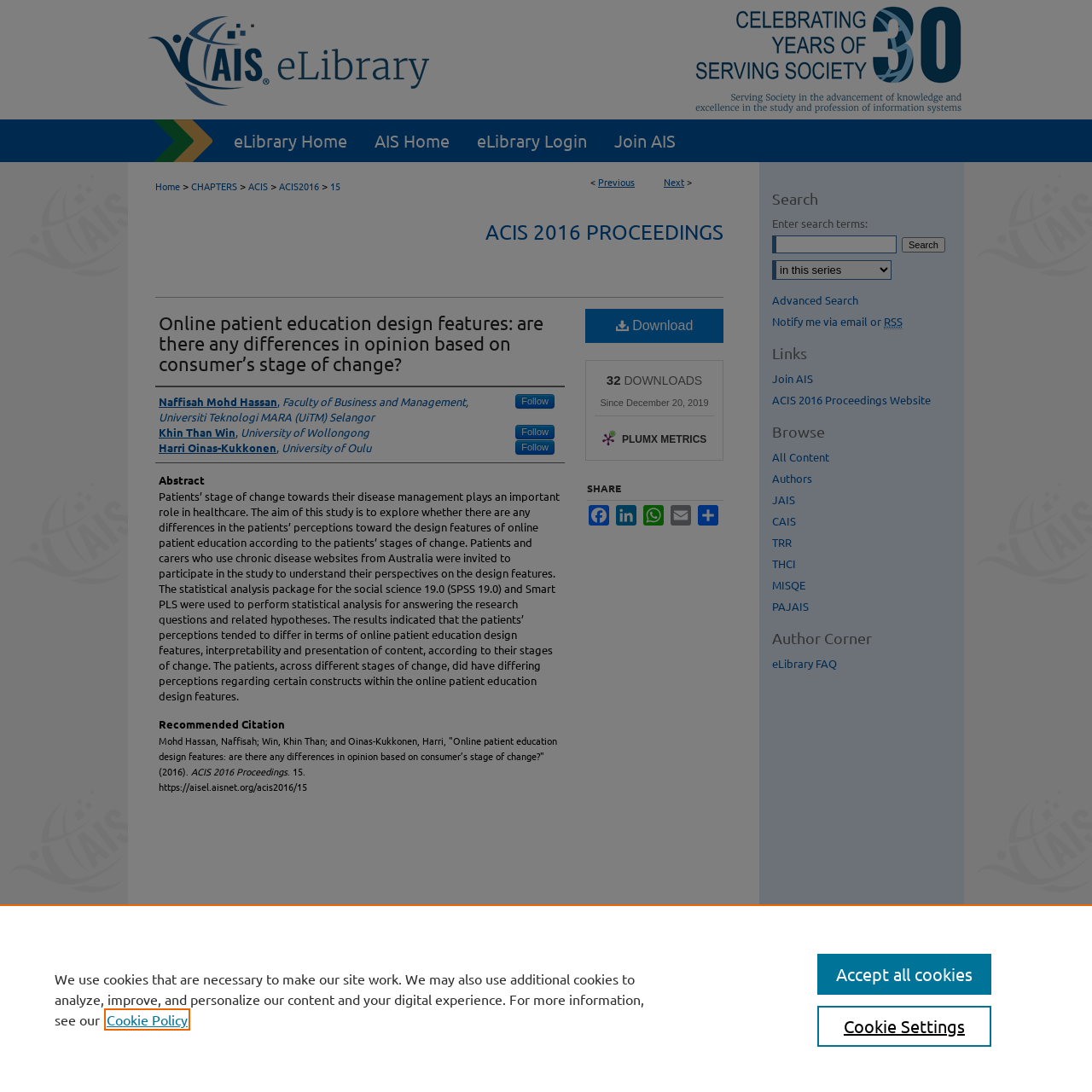Determine the bounding box coordinates of the UI element described by: "Accept all cookies".

[0.748, 0.873, 0.908, 0.911]